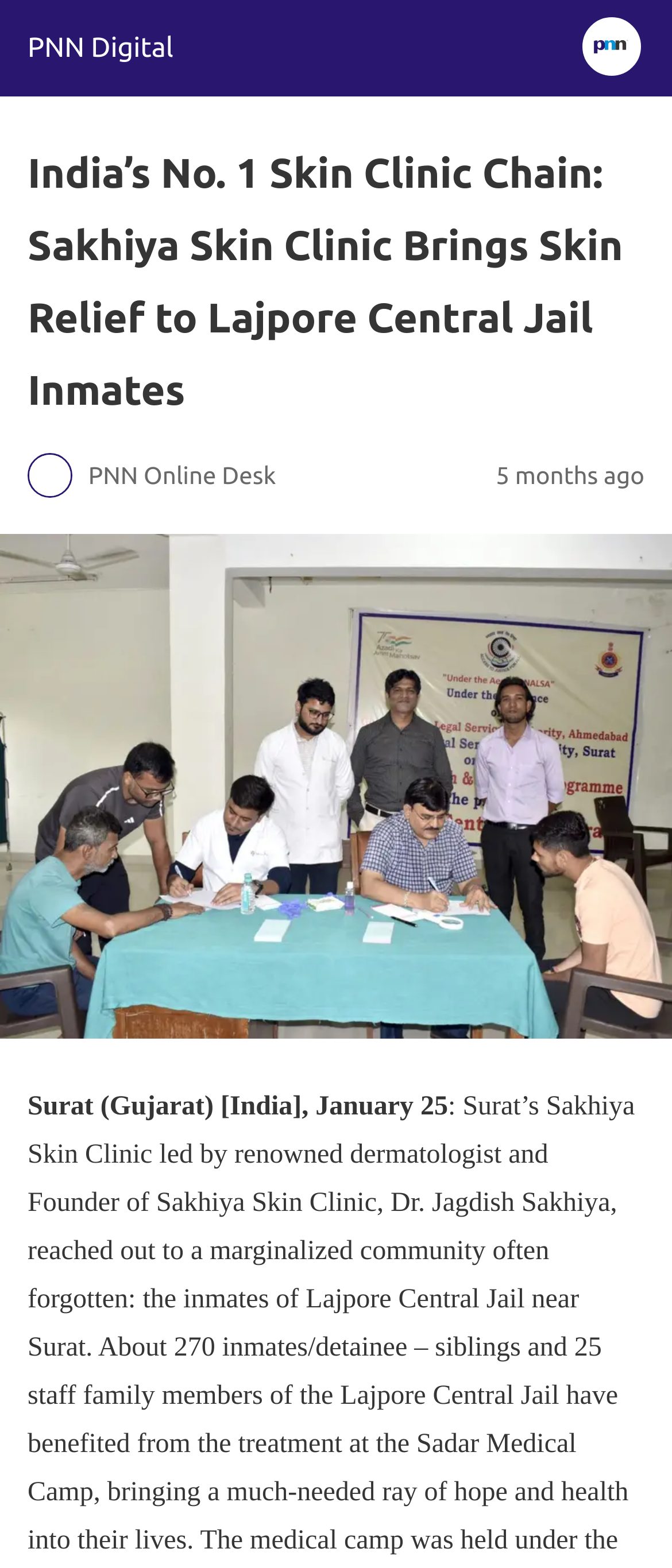What is the type of image element with the bounding box coordinates [0.869, 0.012, 0.951, 0.047]?
Respond with a short answer, either a single word or a phrase, based on the image.

Site icon